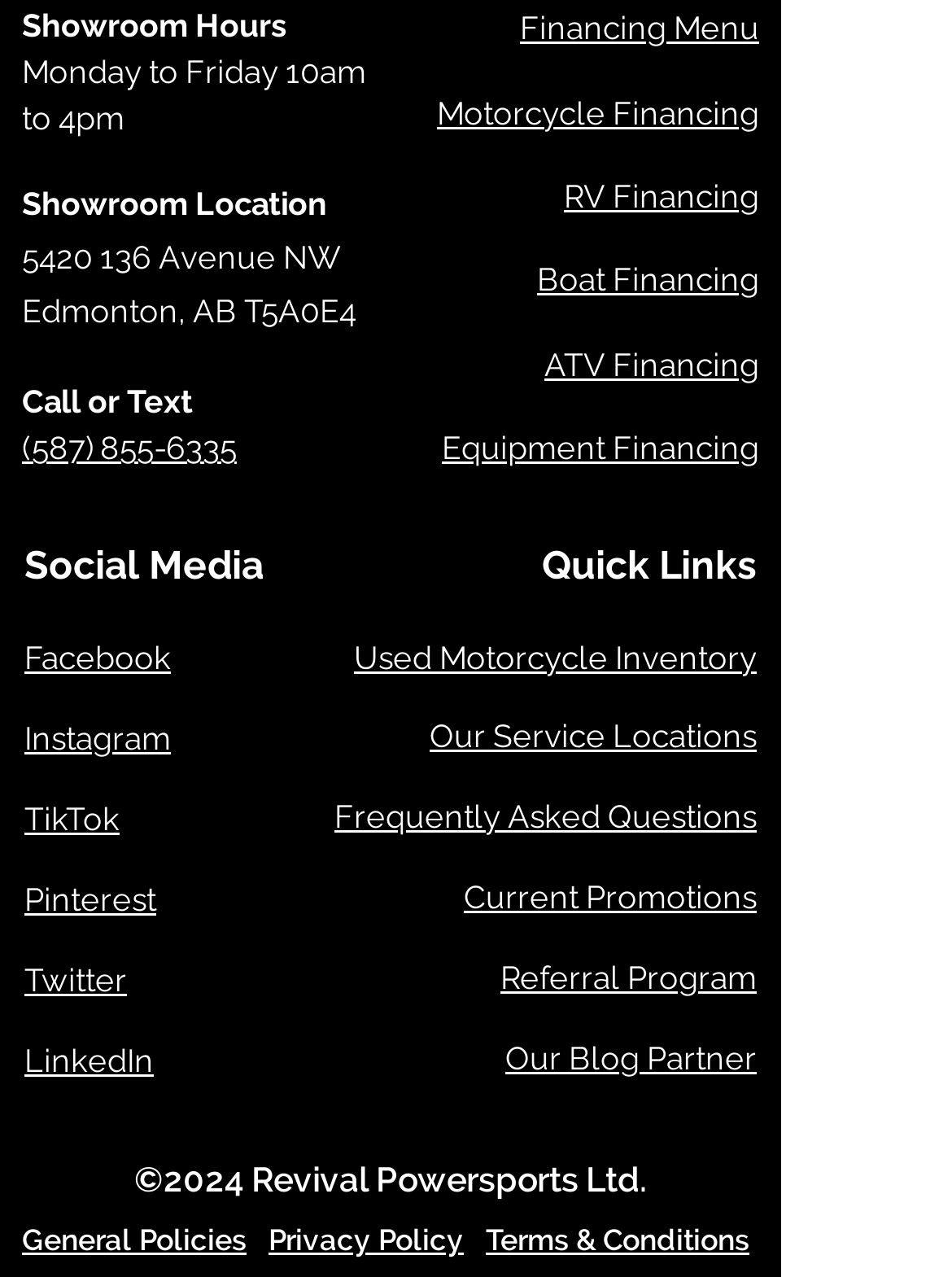Please give a concise answer to this question using a single word or phrase: 
What are the showroom hours?

Monday to Friday 10am to 4pm